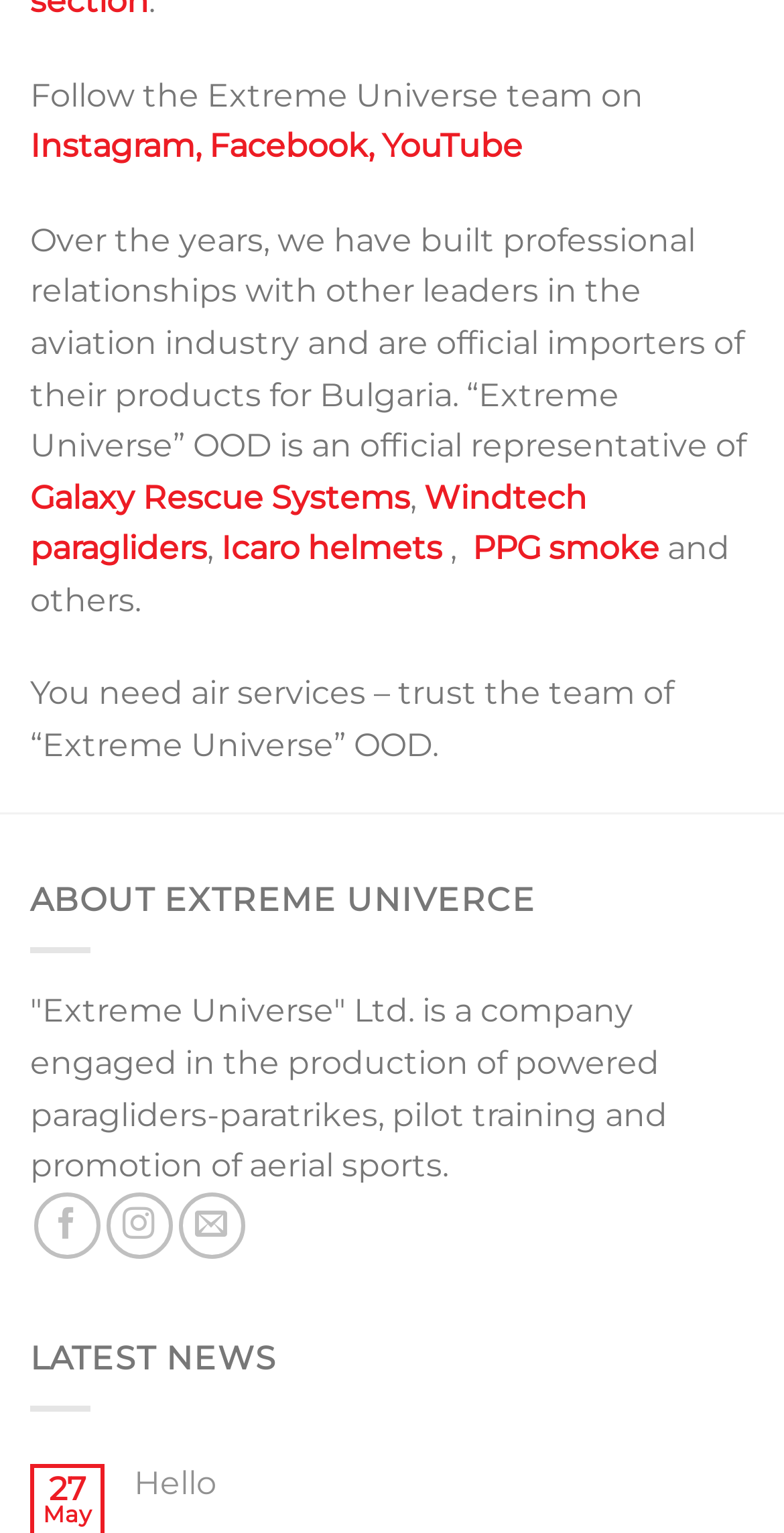What social media platforms can you follow Extreme Universe on?
Refer to the image and offer an in-depth and detailed answer to the question.

The webpage provides links to follow Extreme Universe on various social media platforms, which are Instagram, Facebook, and YouTube, as indicated by the links 'Instagram,', 'Facebook,', and 'YouTube' respectively.